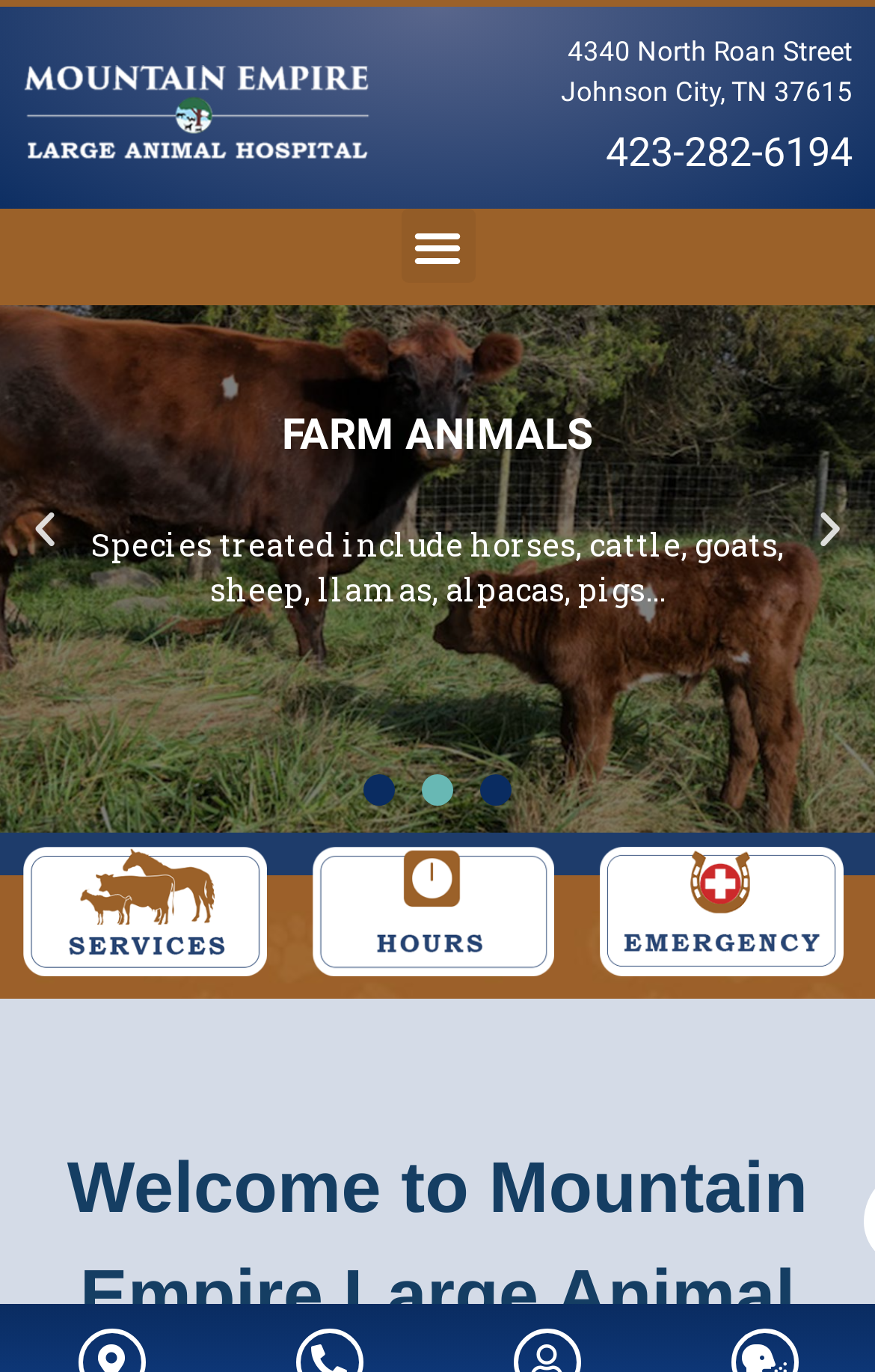What services are available at the hospital?
Provide a short answer using one word or a brief phrase based on the image.

Equine care, farm animals, ambulatory services